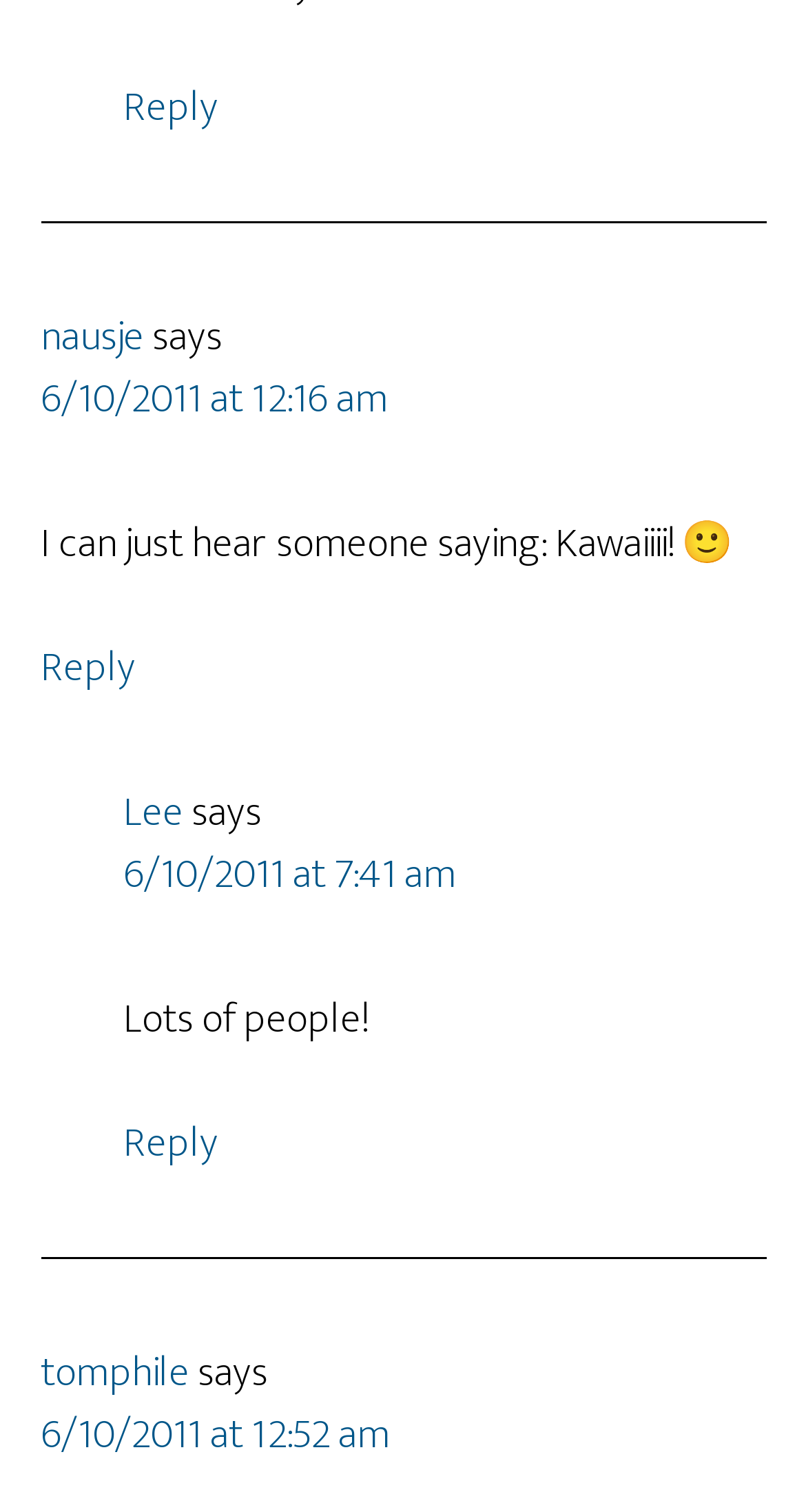From the image, can you give a detailed response to the question below:
What is the reaction of someone to the first comment?

The first comment is located in the first article element, and it has a static text element that says 'I can just hear someone saying: Kawaiiii! 🙂', which implies that someone is reacting to the first comment with excitement or admiration.